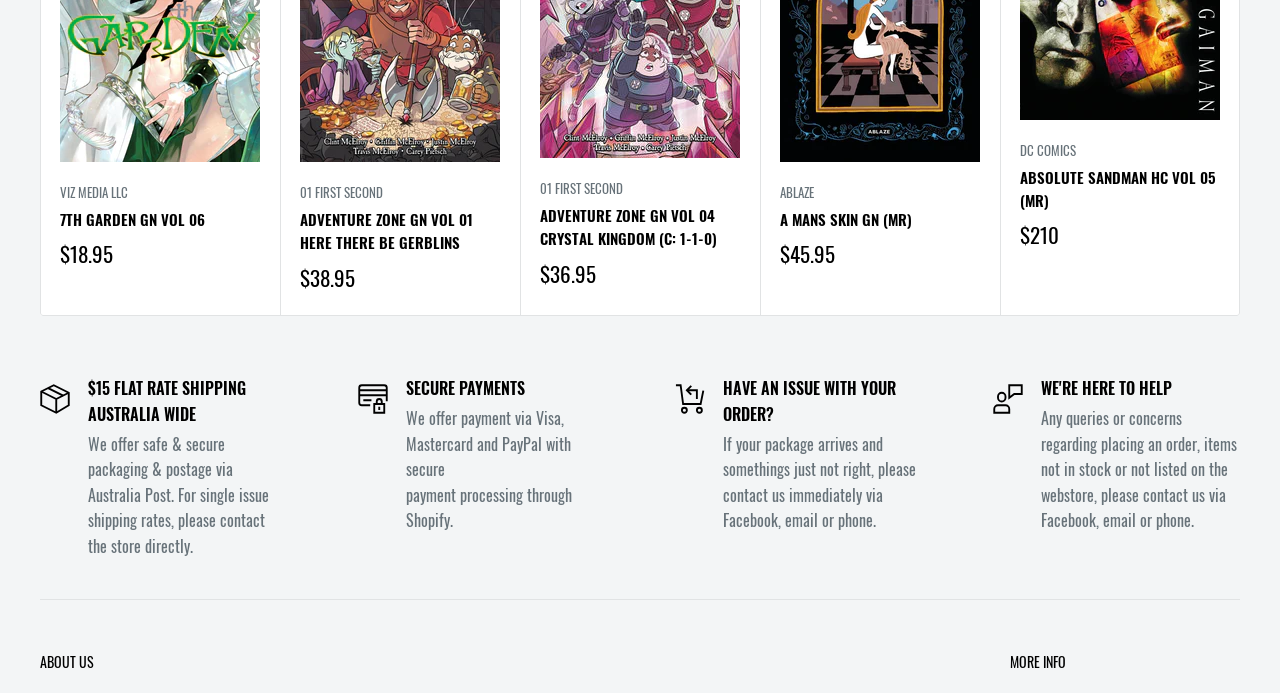How many buttons are present at the bottom of the page?
Examine the screenshot and reply with a single word or phrase.

2